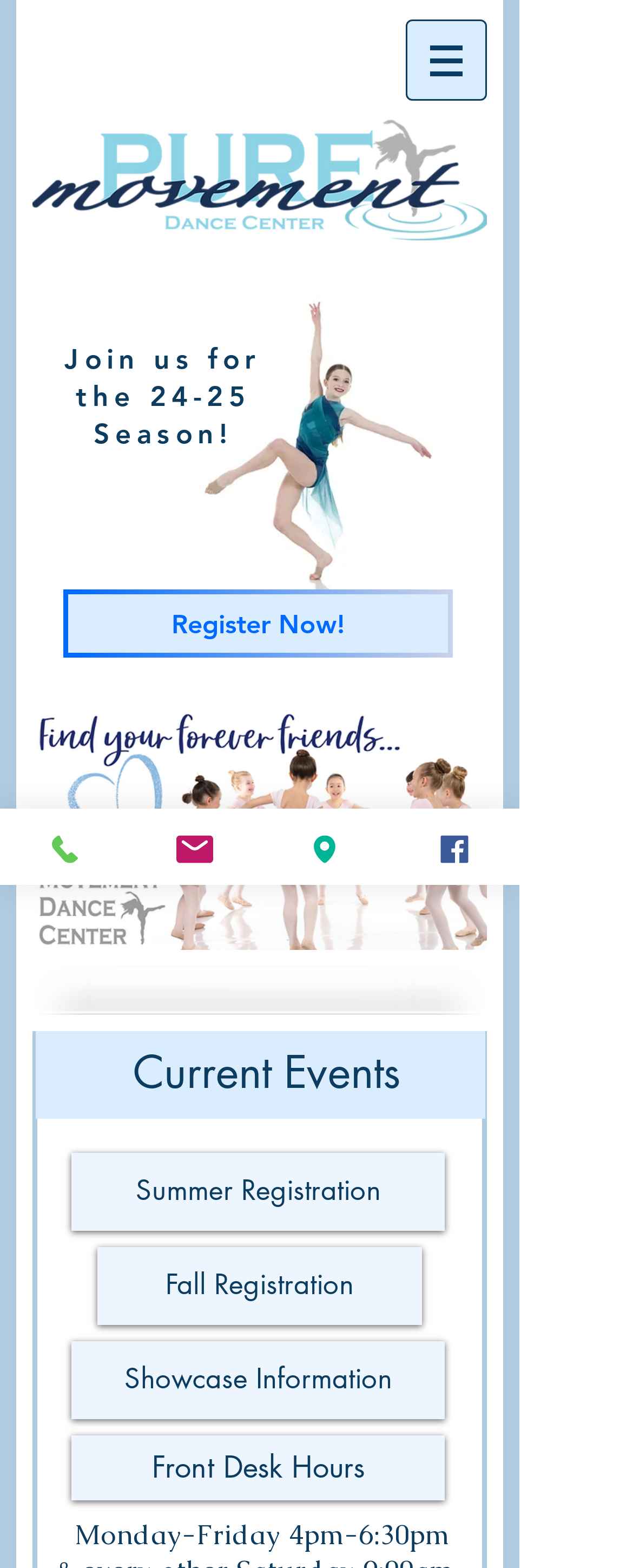Answer the following in one word or a short phrase: 
What is the theme of the image with the bounding box [0.203, 0.185, 0.715, 0.376]?

Dance